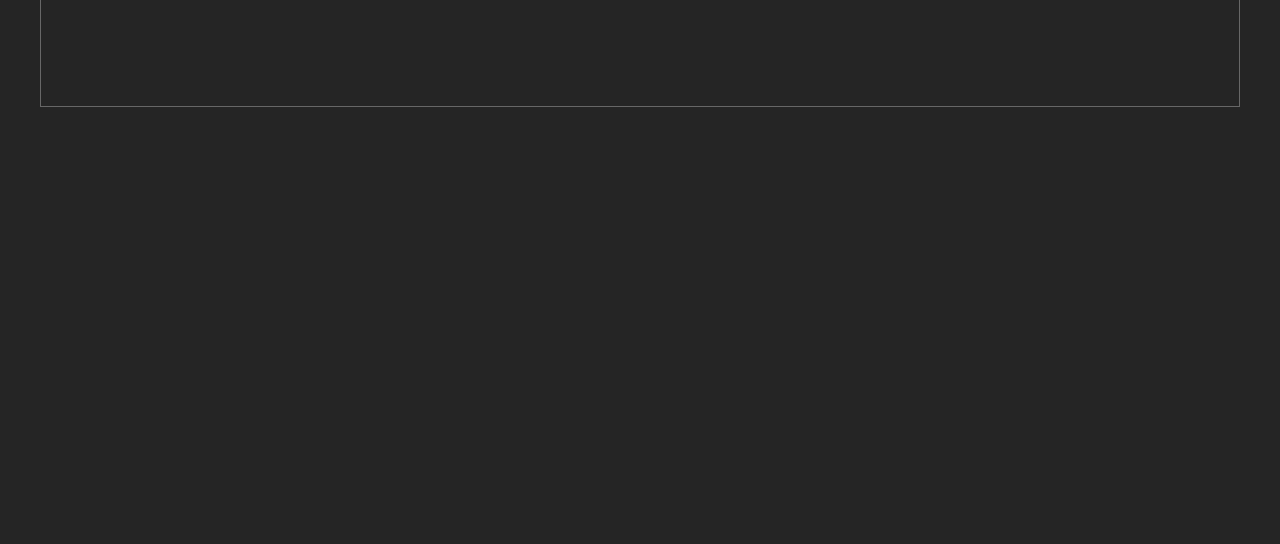Find the UI element described as: "After Sales Services" and predict its bounding box coordinates. Ensure the coordinates are four float numbers between 0 and 1, [left, top, right, bottom].

[0.516, 0.739, 0.625, 0.774]